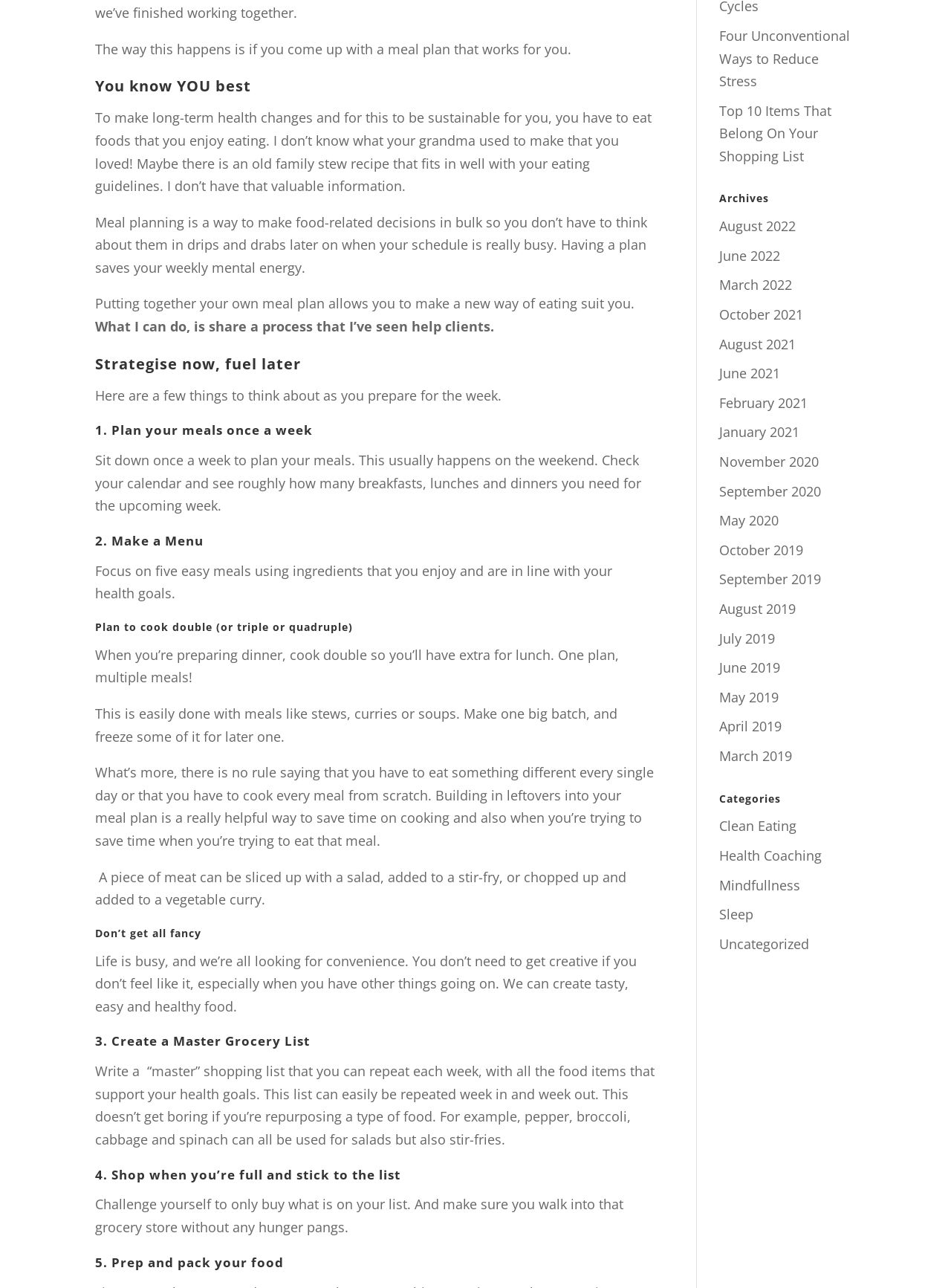Find the bounding box coordinates for the UI element whose description is: "elderly". The coordinates should be four float numbers between 0 and 1, in the format [left, top, right, bottom].

None